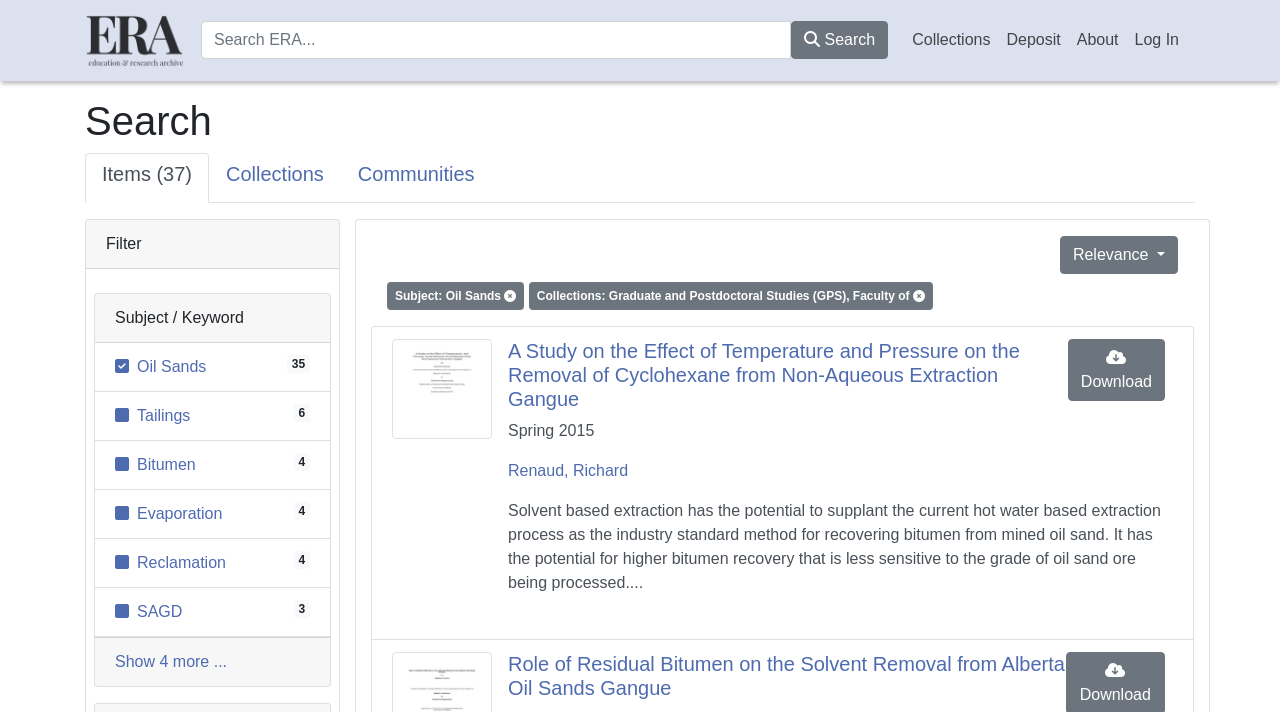How many items are shown in the search results?
Provide a concise answer using a single word or phrase based on the image.

37